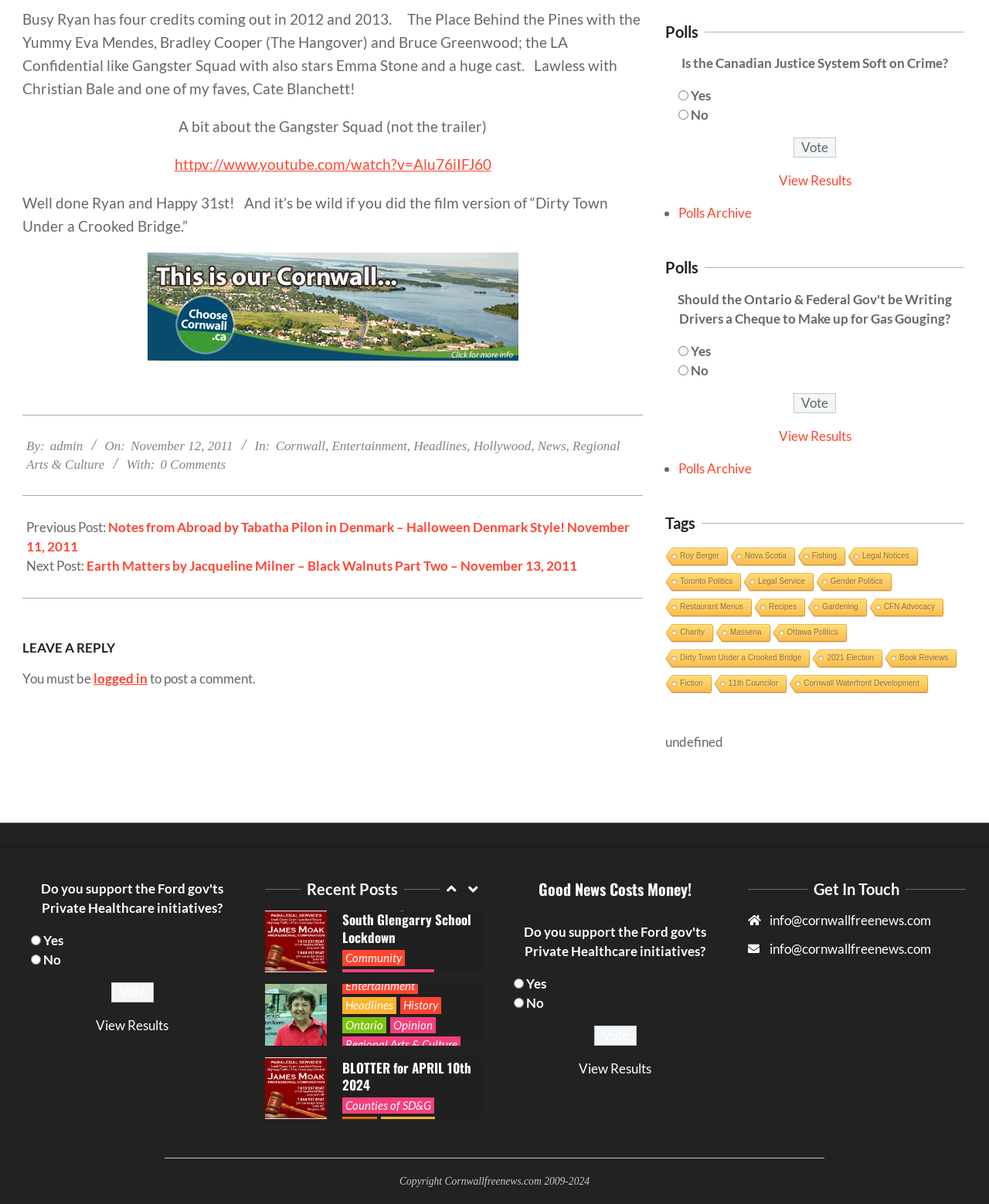Provide the bounding box coordinates of the UI element this sentence describes: "Seniors Situation by Dawn Ford".

[0.346, 0.866, 0.477, 0.893]